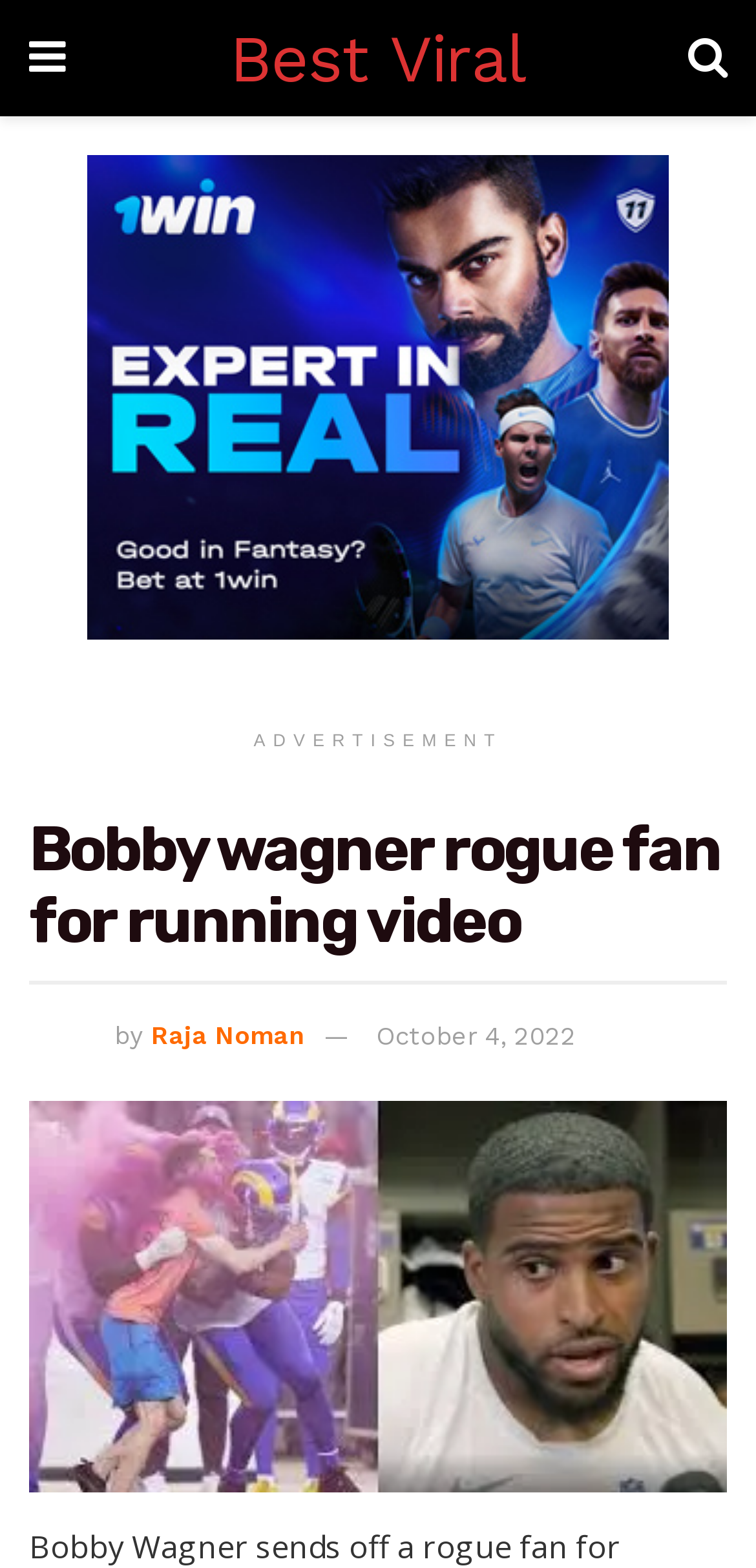Identify the webpage's primary heading and generate its text.

Bobby wagner rogue fan for running video